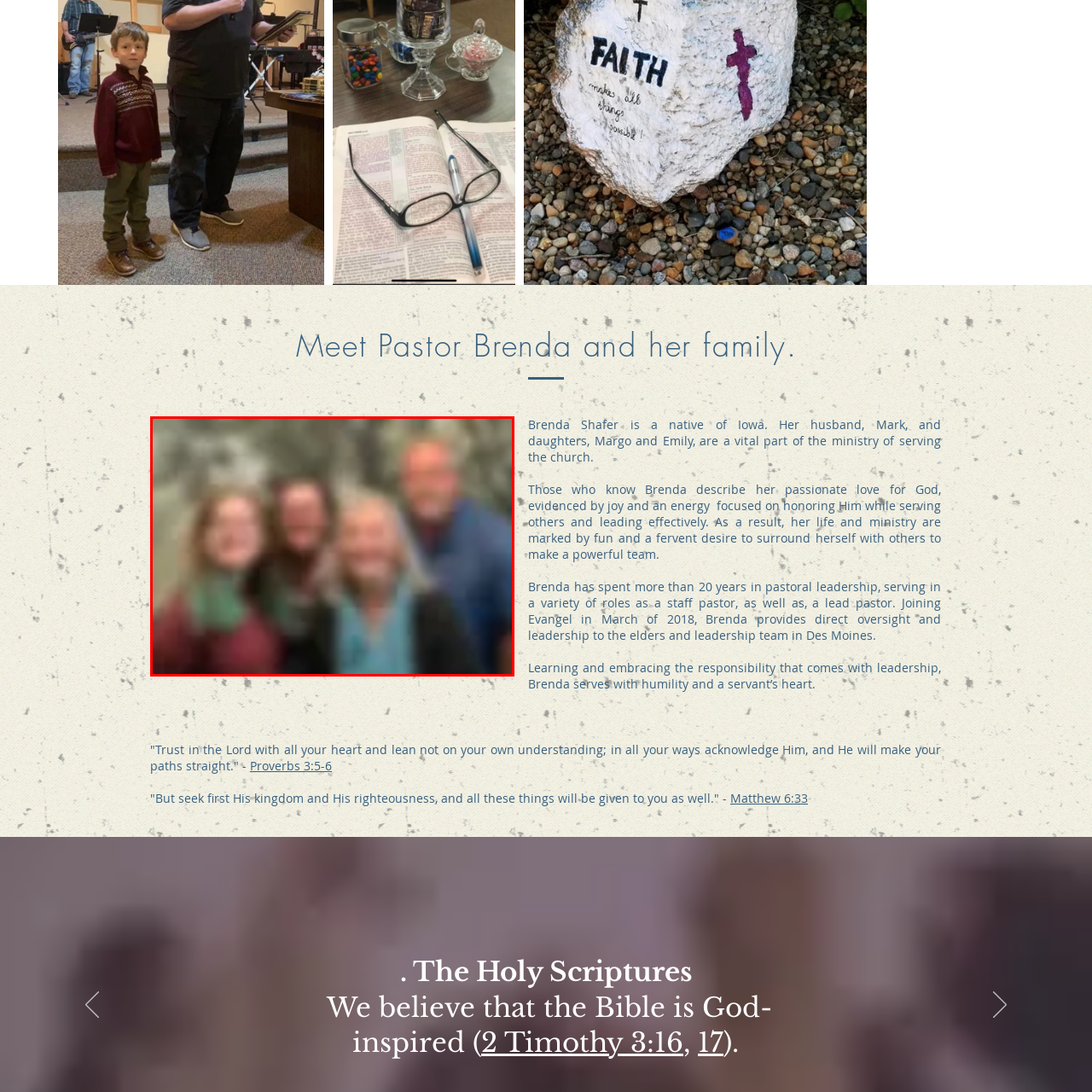Pay attention to the content inside the red bounding box and deliver a detailed answer to the following question based on the image's details: What is the setting of the image?

The caption suggests that the backdrop of the image reinforces the values of family and faith that are central to their lives, implying that the setting is a nurturing environment.